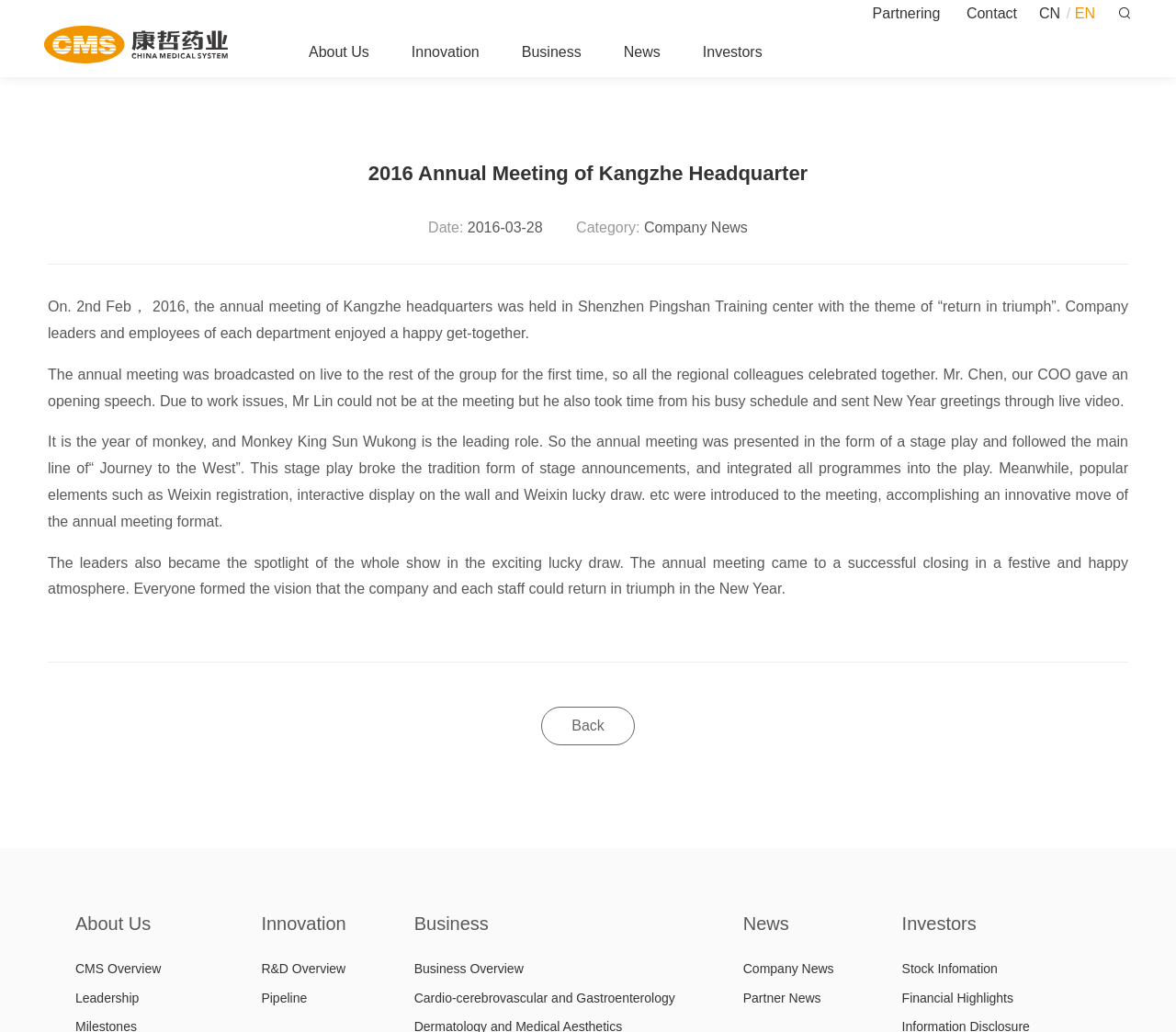Provide the bounding box coordinates of the section that needs to be clicked to accomplish the following instruction: "Read the '2016 Annual Meeting of Kangzhe Headquarter' article."

[0.041, 0.29, 0.959, 0.33]